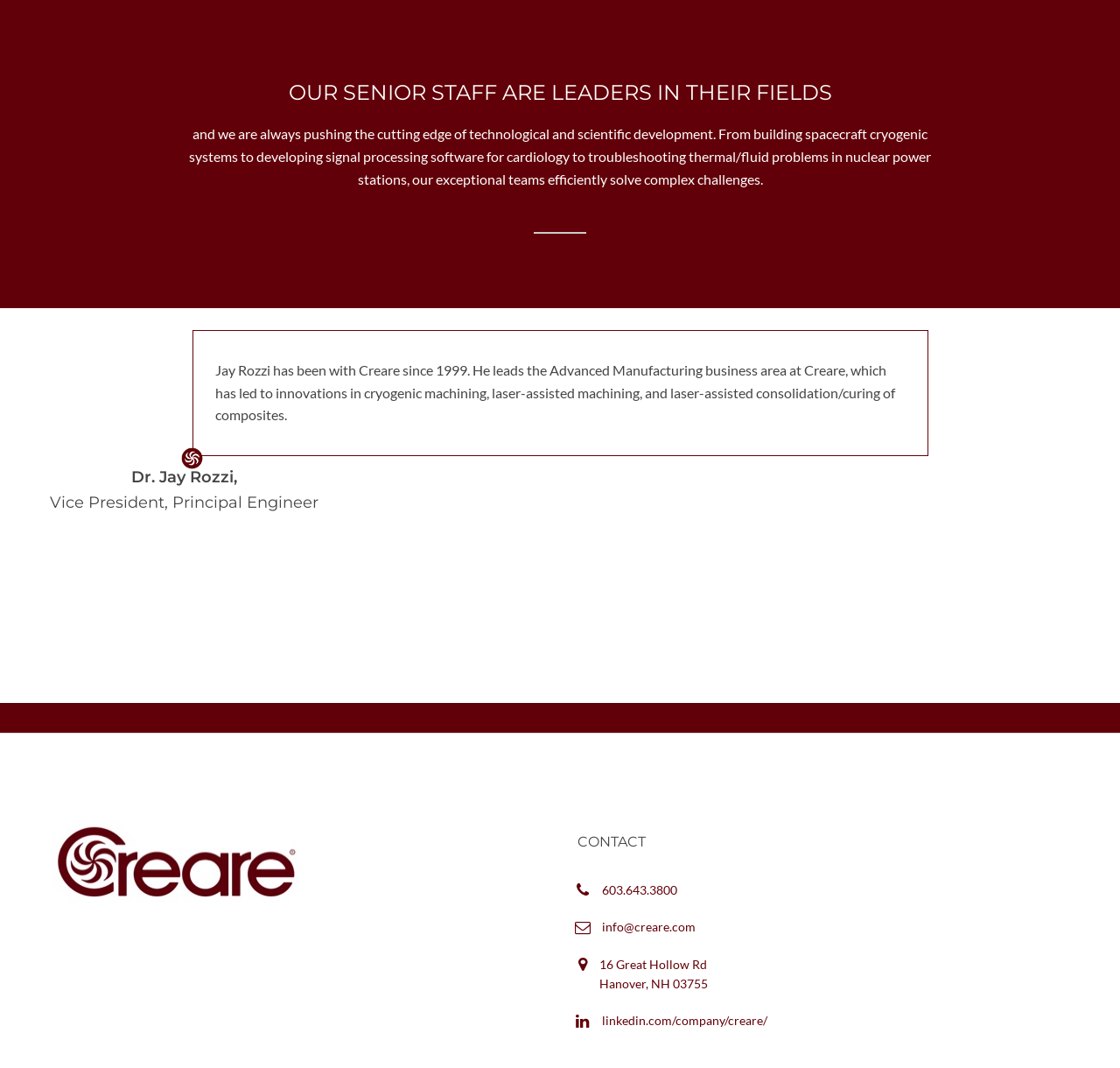Using the given description, provide the bounding box coordinates formatted as (top-left x, top-left y, bottom-right x, bottom-right y), with all values being floating point numbers between 0 and 1. Description: parent_node: Dr. Jay Rozzi,

[0.051, 0.476, 0.165, 0.658]